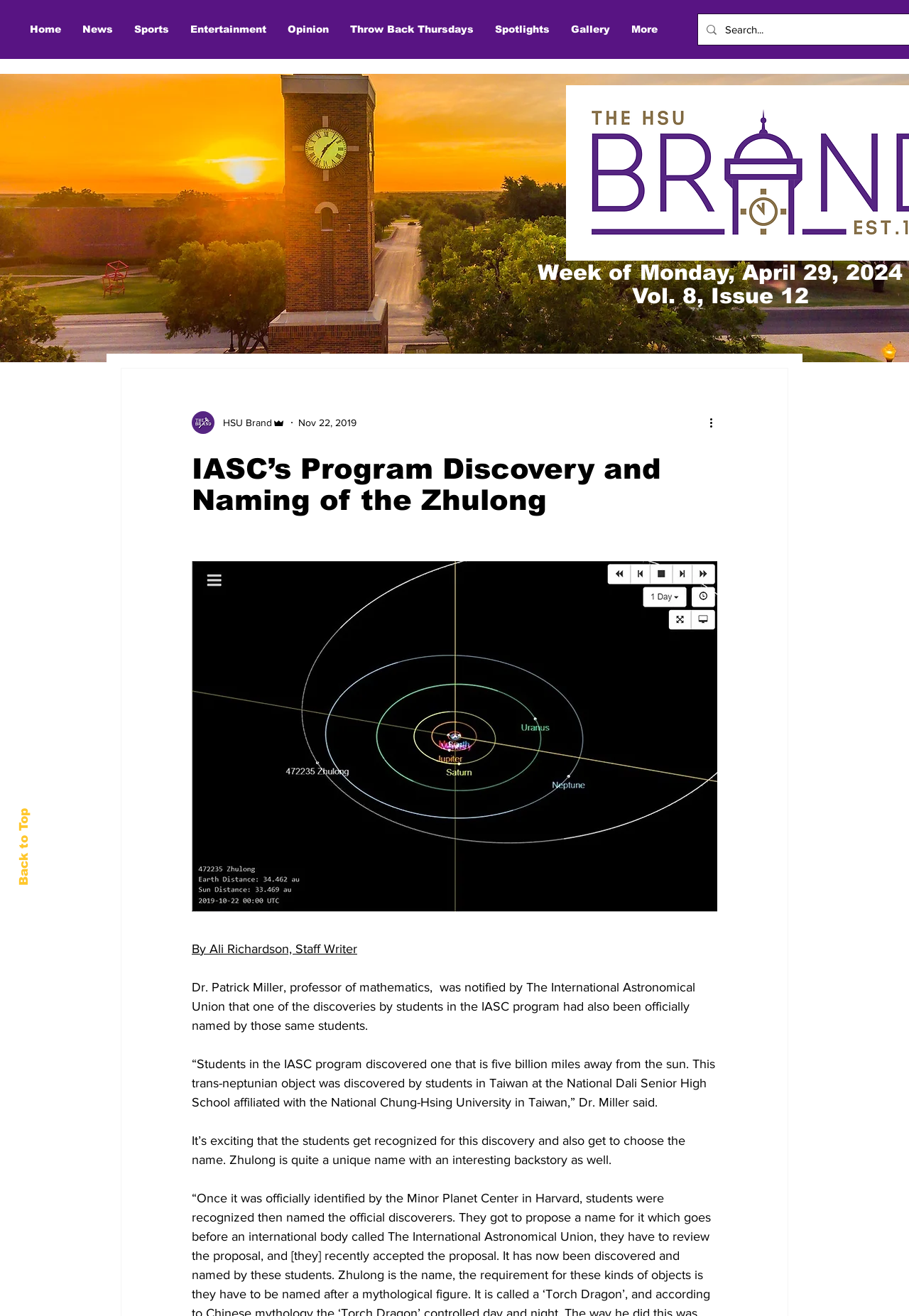Answer the question with a brief word or phrase:
What is the name of the professor mentioned in the article?

Dr. Patrick Miller